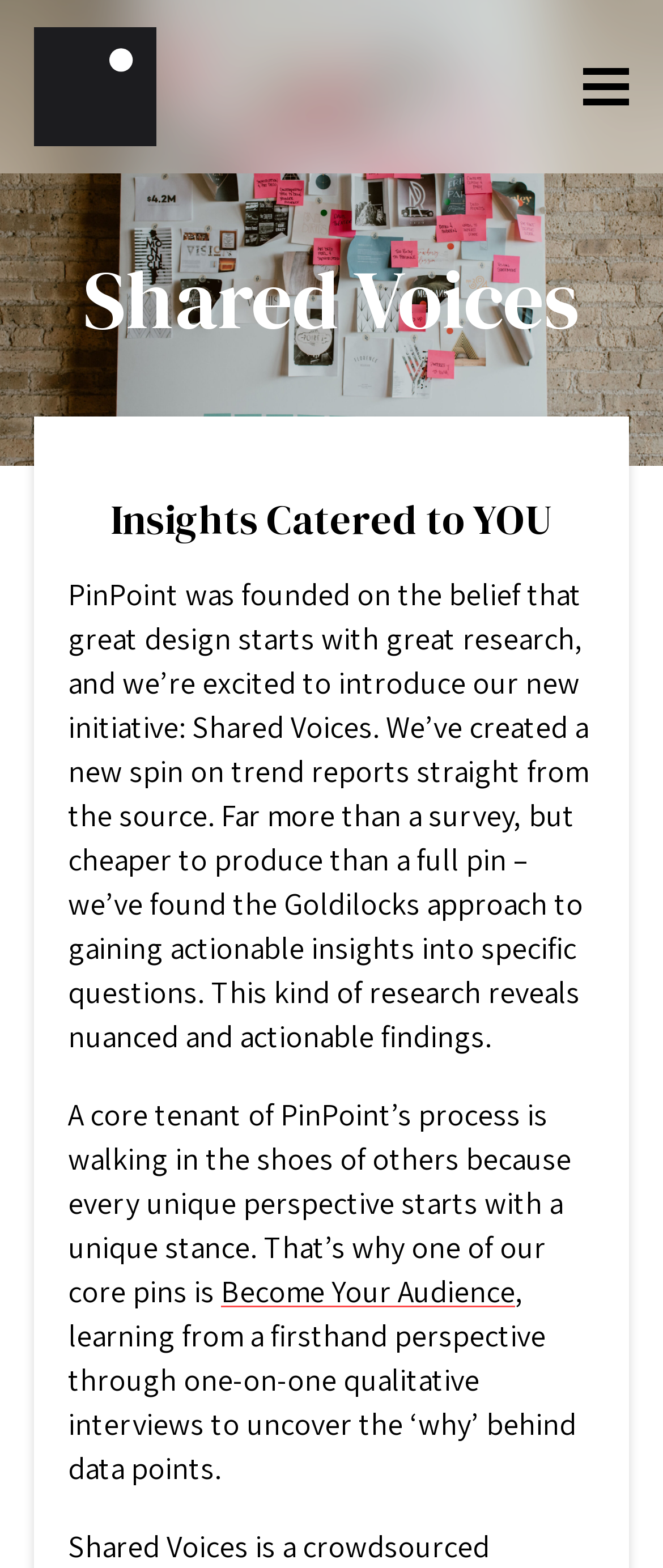What is the core tenant of PinPoint's process?
Please ensure your answer to the question is detailed and covers all necessary aspects.

The webpage states that one of the core pins of PinPoint's process is walking in the shoes of others, which means learning from a firsthand perspective through one-on-one qualitative interviews to uncover the 'why' behind data points.